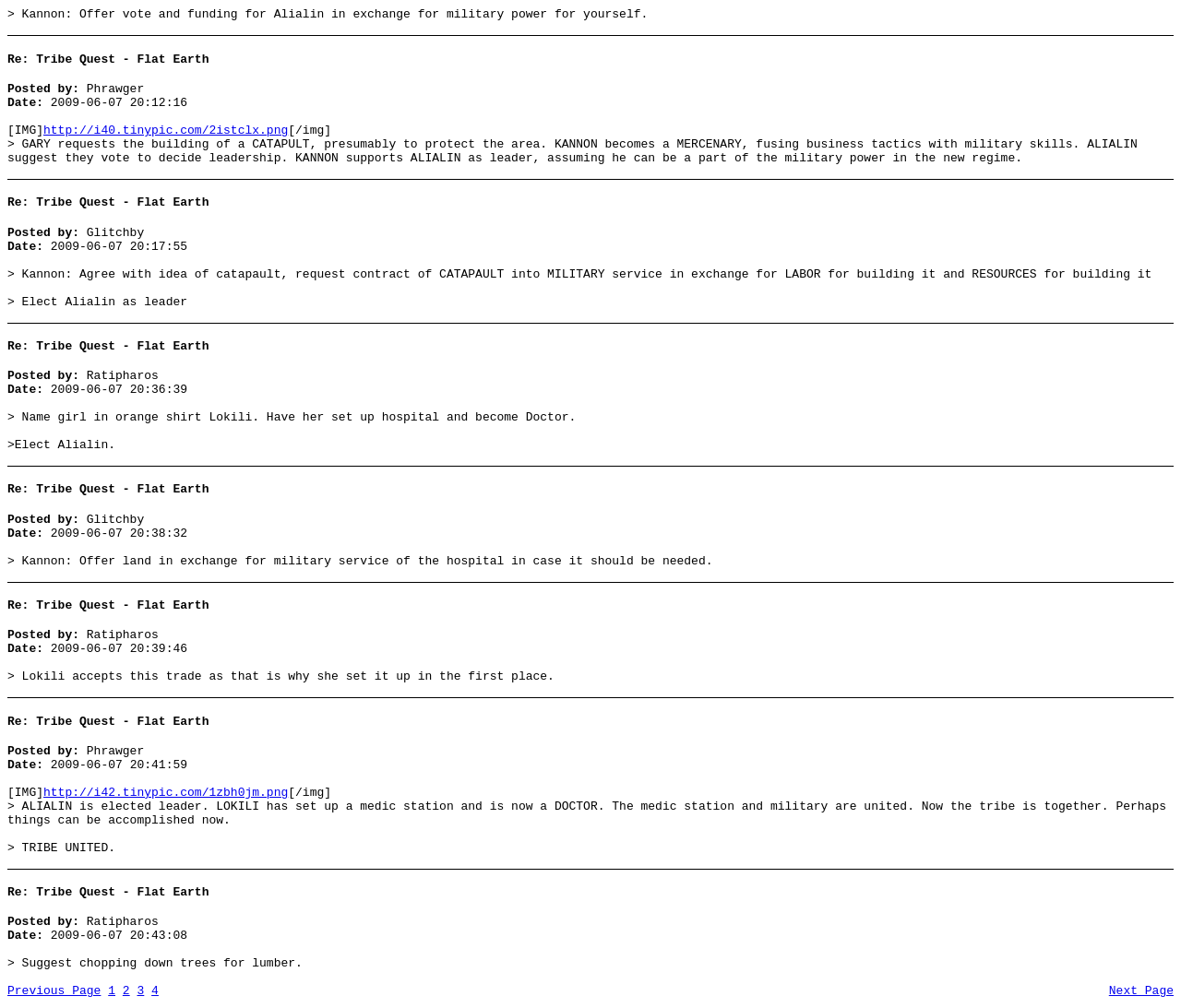Predict the bounding box of the UI element based on this description: "Previous Page".

[0.006, 0.977, 0.086, 0.991]